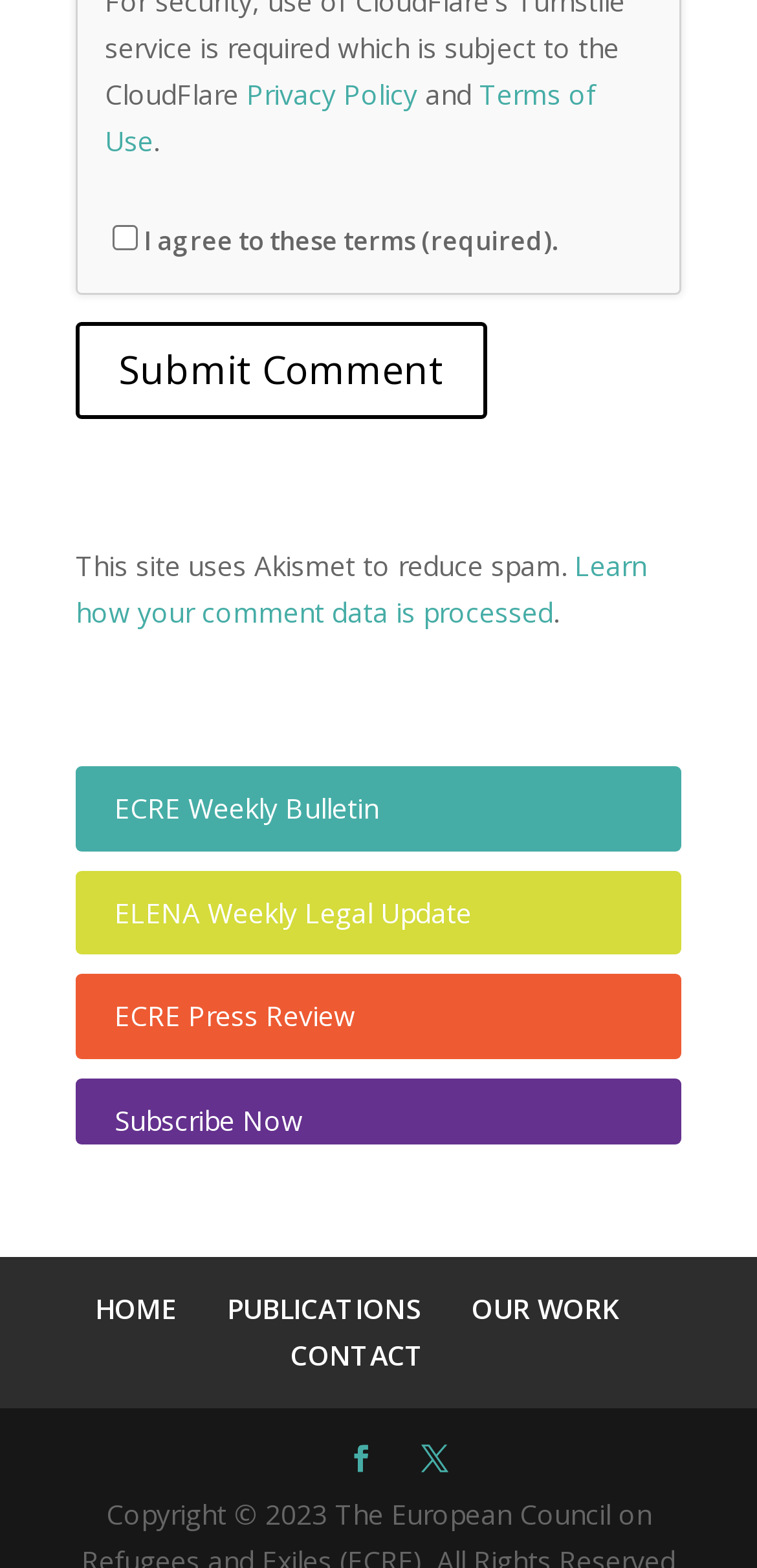Based on the image, please respond to the question with as much detail as possible:
What is the function of the 'Submit Comment' button?

The 'Submit Comment' button is located below the checkbox and is likely used to submit a comment or feedback after agreeing to the terms, as it is part of the same form.